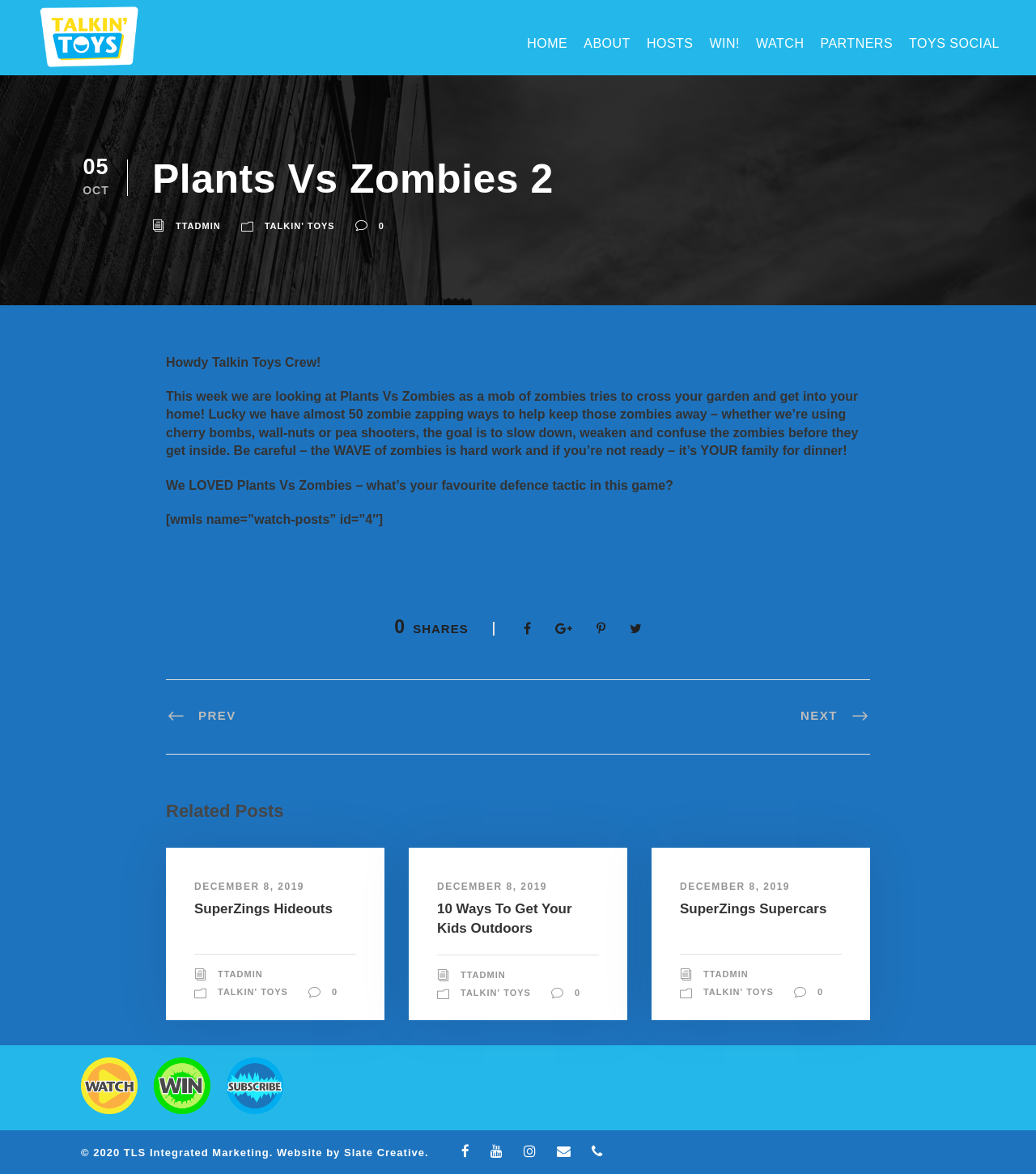Respond with a single word or phrase for the following question: 
What is the date of the related post 'SuperZings Hideouts'?

DECEMBER 8, 2019